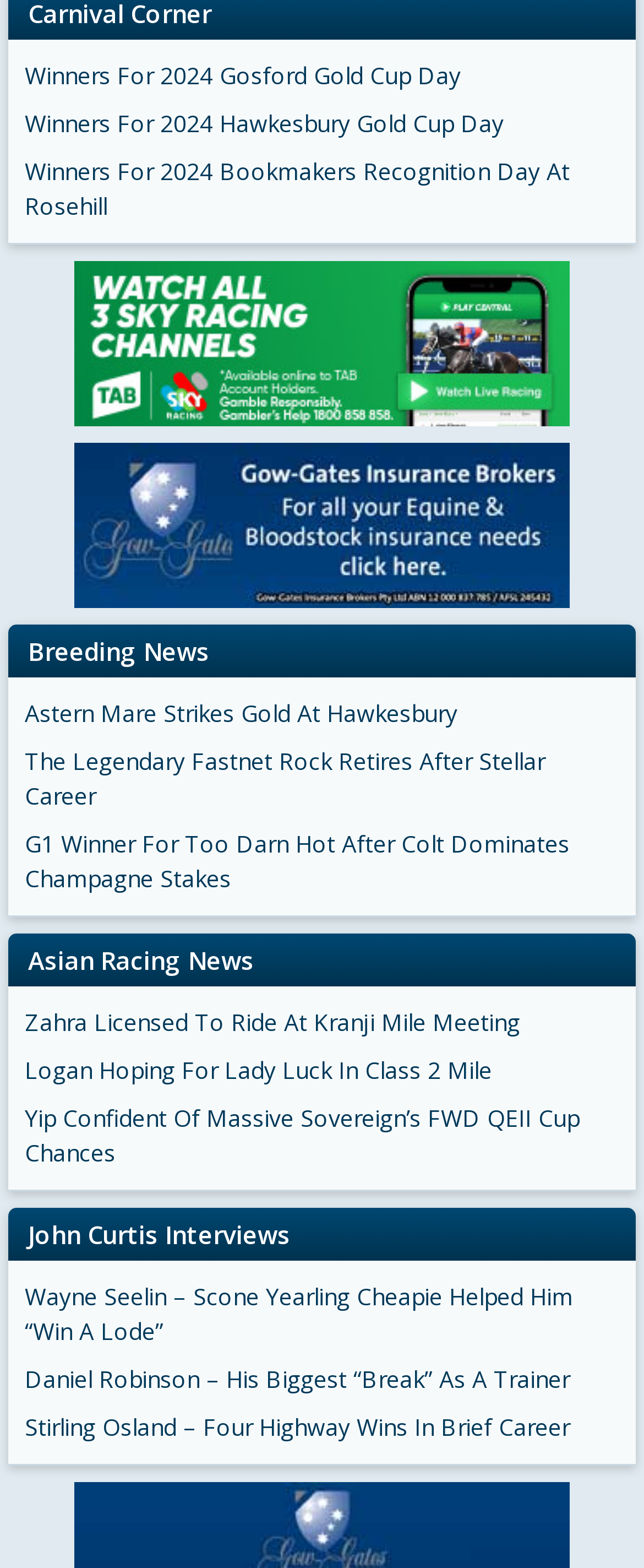Locate the bounding box coordinates of the clickable region necessary to complete the following instruction: "Check Asian Racing News". Provide the coordinates in the format of four float numbers between 0 and 1, i.e., [left, top, right, bottom].

[0.044, 0.596, 0.956, 0.629]